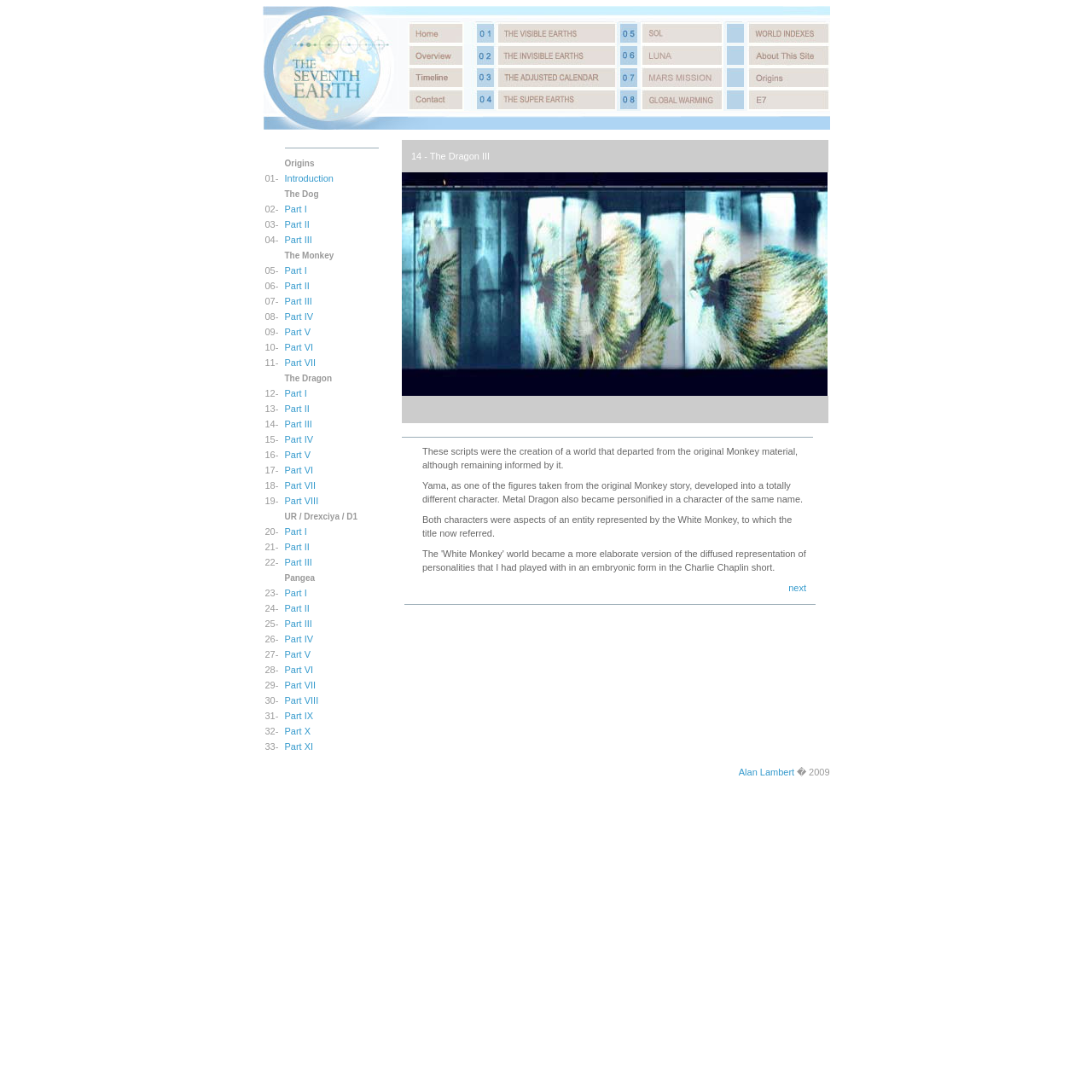Explain the webpage in detail.

The webpage has a title "The Seventh Earth". At the top, there is a layout table that spans across the page, taking up about 75% of the width and 72% of the height. Within this table, there are several rows and columns of elements.

In the first row, there are two images side by side, each taking up about half of the row's width. Below this row, there is a table with multiple rows, each containing several links and images. The links are accompanied by small images, and they are arranged in a grid-like pattern, with about 8-10 links per row. The images are relatively small, taking up about 1-2% of the page's width and height.

The links and images are arranged in a consistent pattern, with each row having a similar layout. The links are spaced evenly apart, with about 1-2% of the page's width between each link. The images accompanying the links are also evenly spaced, with about 1% of the page's width between each image.

Overall, the webpage has a clean and organized layout, with a focus on presenting multiple links and images in a clear and concise manner.